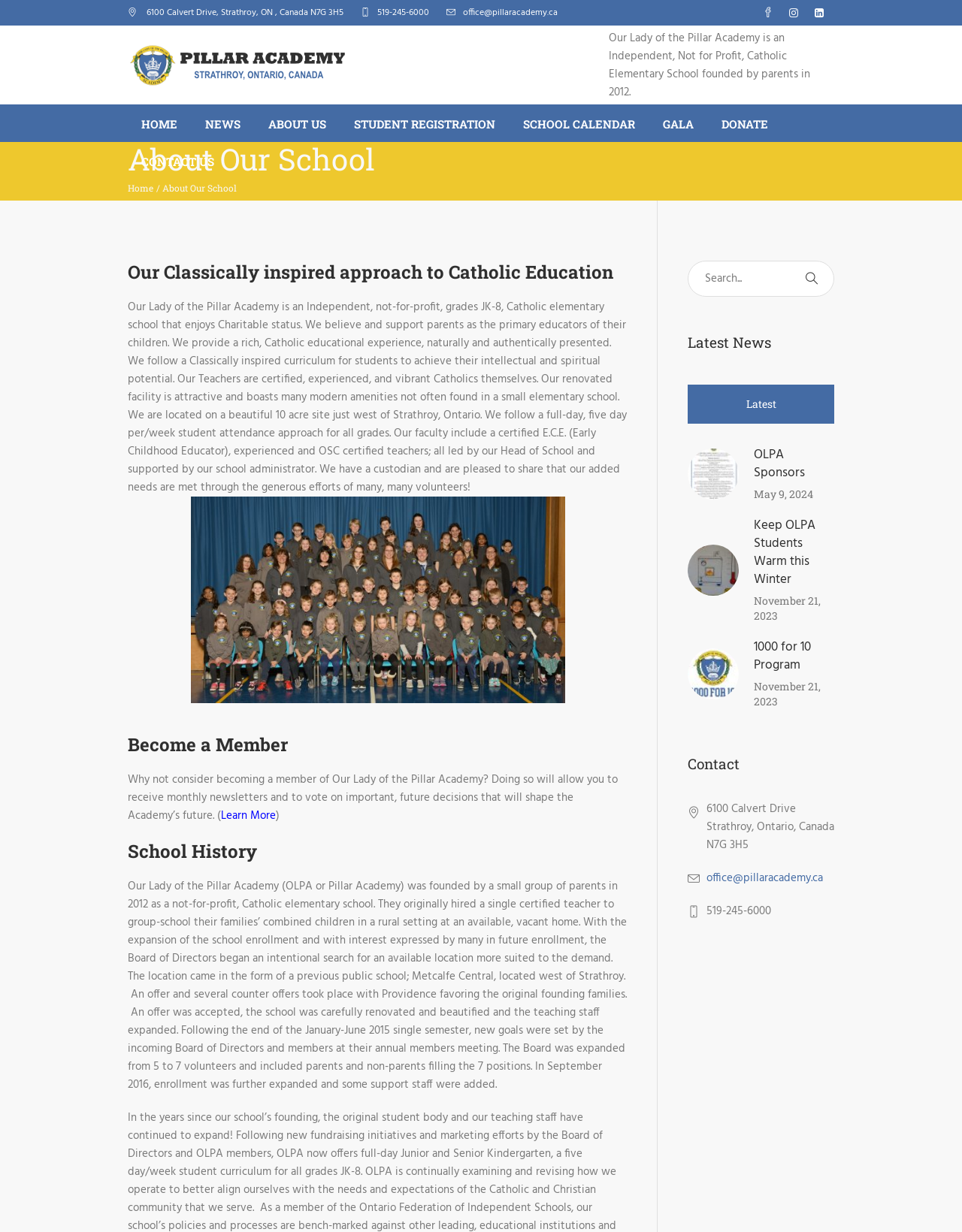Show the bounding box coordinates for the element that needs to be clicked to execute the following instruction: "Contact the school". Provide the coordinates in the form of four float numbers between 0 and 1, i.e., [left, top, right, bottom].

[0.734, 0.705, 0.855, 0.72]